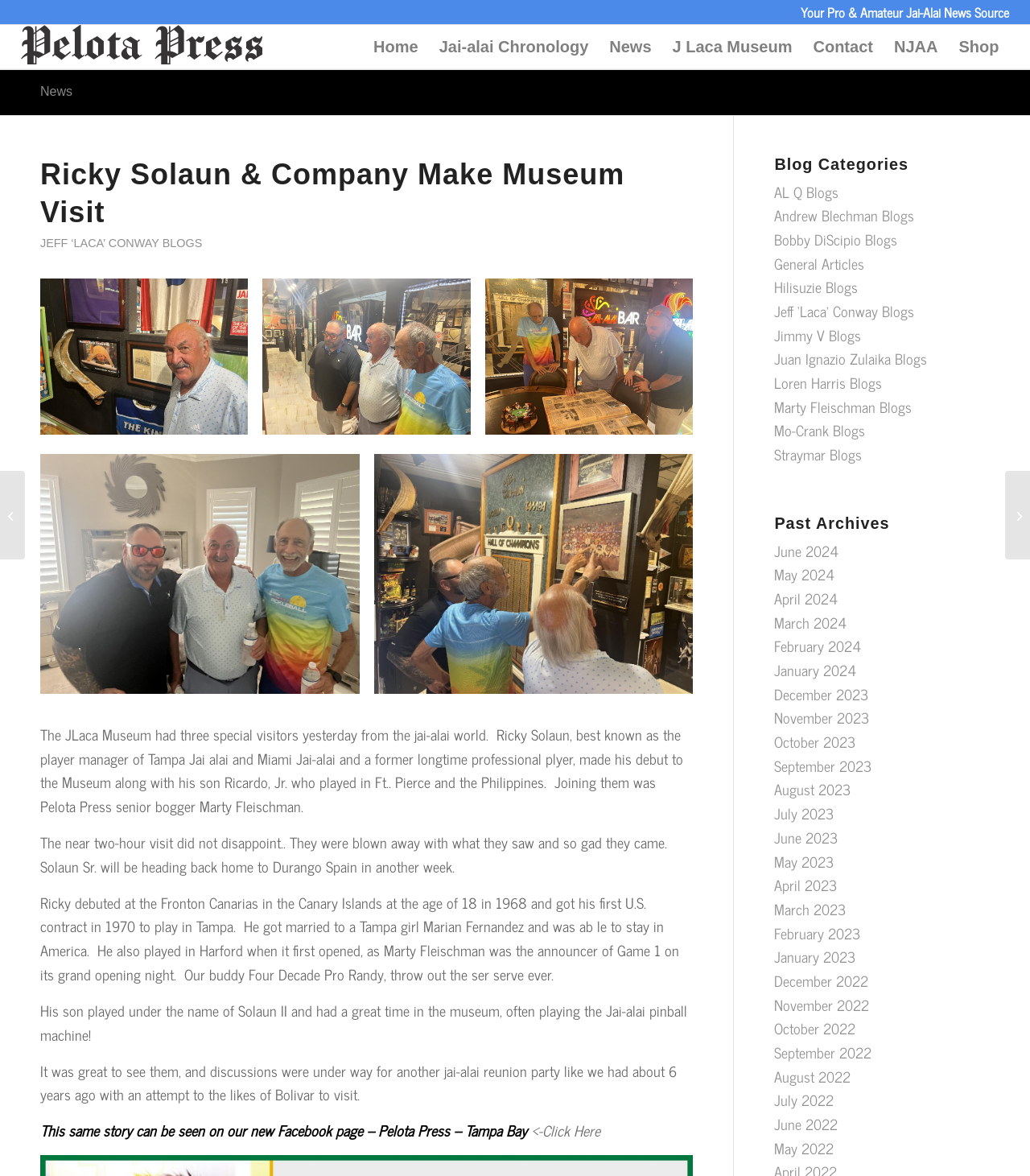What is the topic of the blog post?
Using the information from the image, give a concise answer in one word or a short phrase.

Ricky Solaun's visit to the JLaca Museum